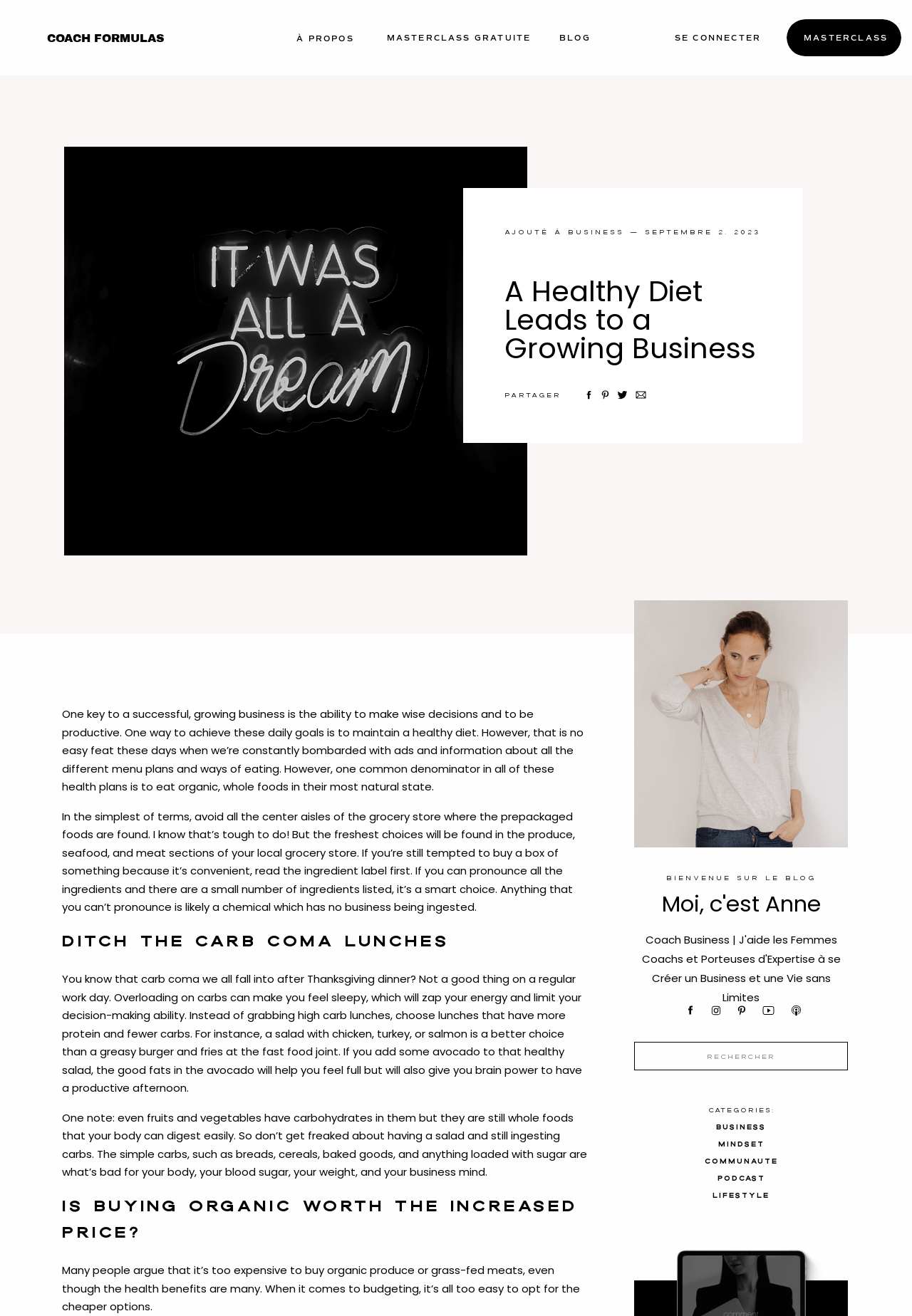Elaborate on the different components and information displayed on the webpage.

This webpage is about a blog post titled "A Healthy Diet Leads to a Growing Business" by Anne Vergnol. At the top of the page, there are several links to different sections of the website, including "MASTERCLASS", "BLOG", "À PROPOS", "MASTERCLASS GRATUITE", and "SE CONNECTER". Below these links, there is a heading that reads "COACH FORMULAS".

The main content of the page is a blog post that discusses the importance of a healthy diet for making wise decisions and being productive in business. The post is divided into several sections, each with a heading. The first section introduces the idea that maintaining a healthy diet is crucial for achieving daily goals. The second section advises readers to avoid prepackaged foods and instead opt for organic, whole foods.

Below this section, there are several images, likely representing social media sharing buttons. The next section is titled "DITCH THE CARB COMA LUNCHES" and provides tips on how to avoid carb-heavy lunches that can make one feel sleepy and limit decision-making ability. The section recommends choosing lunches with more protein and fewer carbs, such as salads with chicken or salmon.

The following section discusses the importance of distinguishing between good and bad carbohydrates, emphasizing that whole foods like fruits and vegetables are easily digestible, while simple carbs like breads and sugary foods are detrimental to one's health and business mind.

The final section is titled "IS BUYING ORGANIC WORTH THE INCREASED PRICE?" and explores the debate around the cost of buying organic produce and grass-fed meats. At the bottom of the page, there are links to other sections of the website, including "LIFESTYLE", "Podcast", "communAUTE", "Mindset", and "Business". There is also a search bar and a section titled "Categories:".